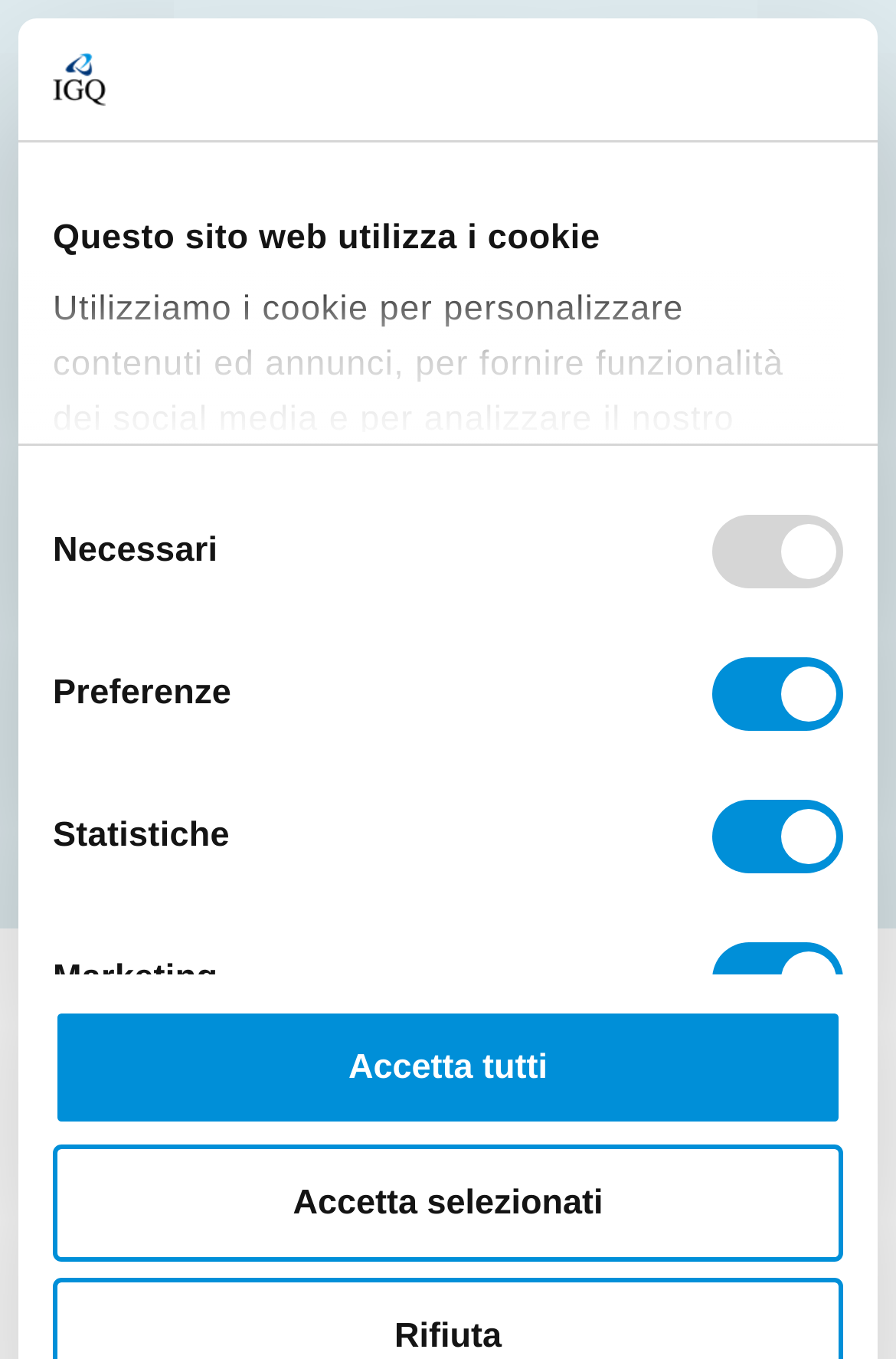Pinpoint the bounding box coordinates of the clickable element to carry out the following instruction: "Toggle the navigation menu."

[0.612, 0.074, 0.797, 0.169]